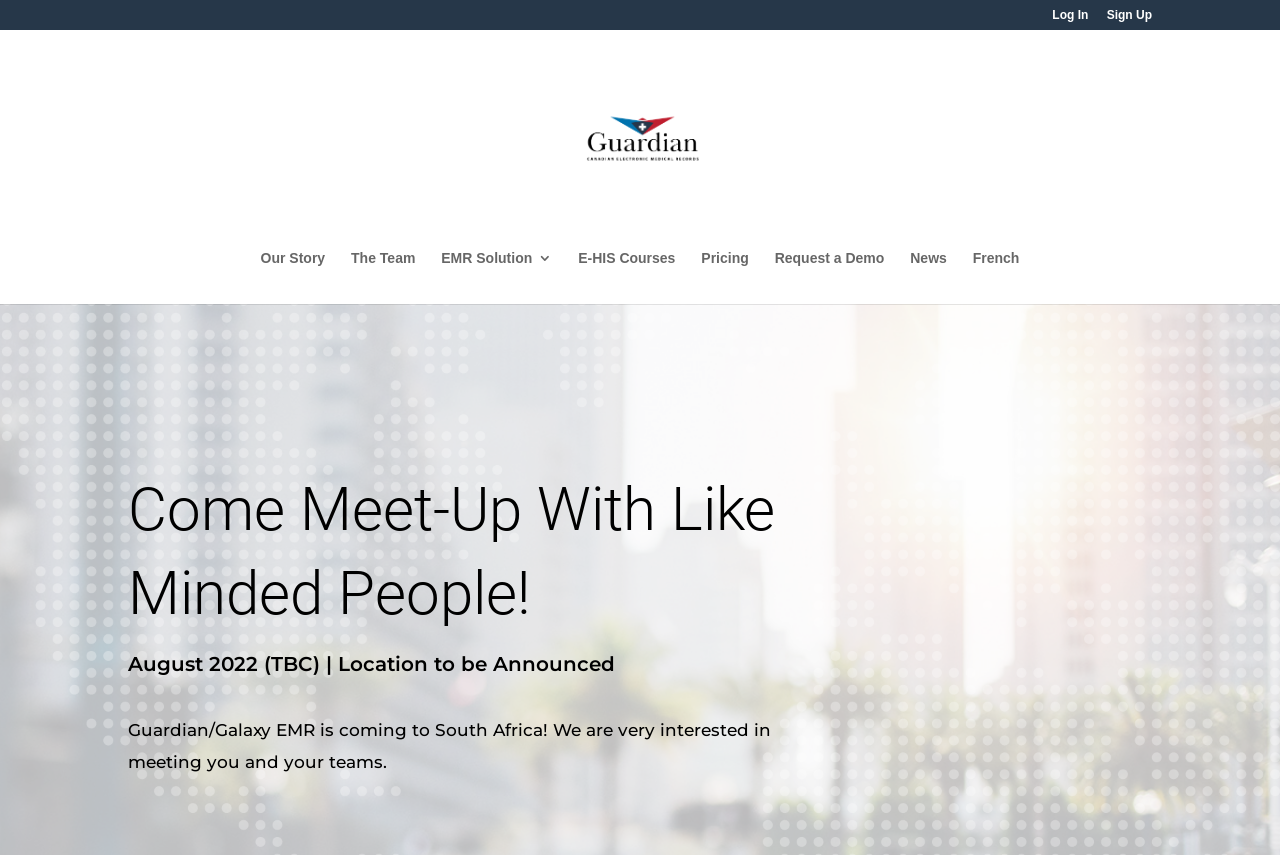Please determine the bounding box coordinates of the clickable area required to carry out the following instruction: "Visit Guardian EMR homepage". The coordinates must be four float numbers between 0 and 1, represented as [left, top, right, bottom].

[0.345, 0.151, 0.658, 0.17]